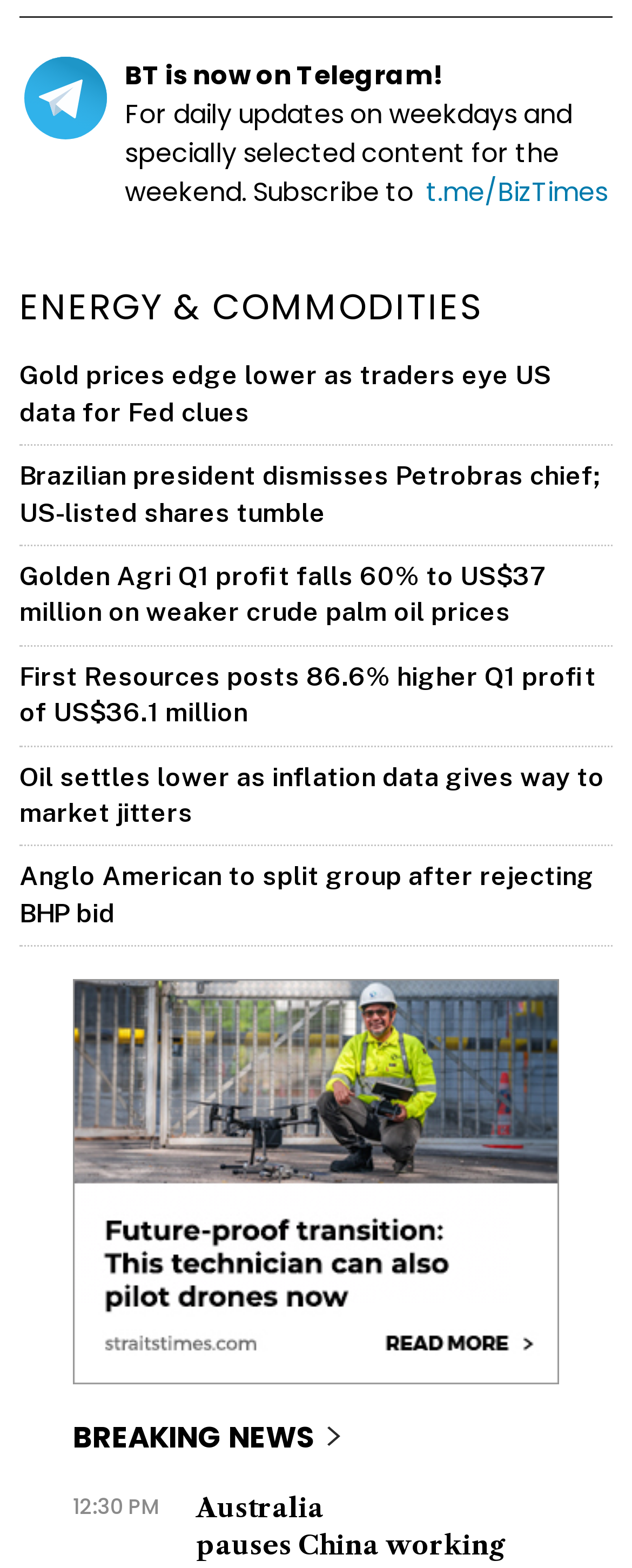How many headings are there on this webpage?
Refer to the image and offer an in-depth and detailed answer to the question.

There are 7 headings on this webpage, including 'ENERGY & COMMODITIES', 'BREAKING NEWS', and 5 news article headings.